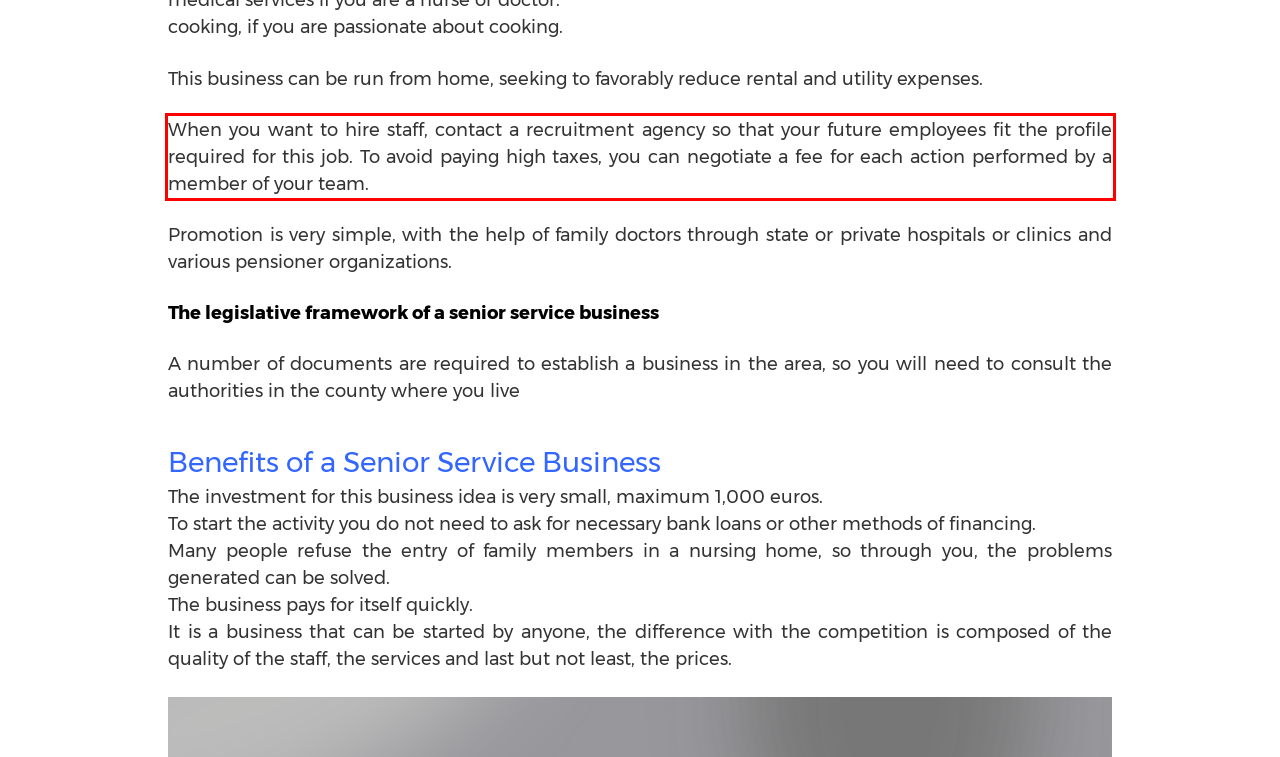You are provided with a screenshot of a webpage that includes a UI element enclosed in a red rectangle. Extract the text content inside this red rectangle.

When you want to hire staff, contact a recruitment agency so that your future employees fit the profile required for this job. To avoid paying high taxes, you can negotiate a fee for each action performed by a member of your team.